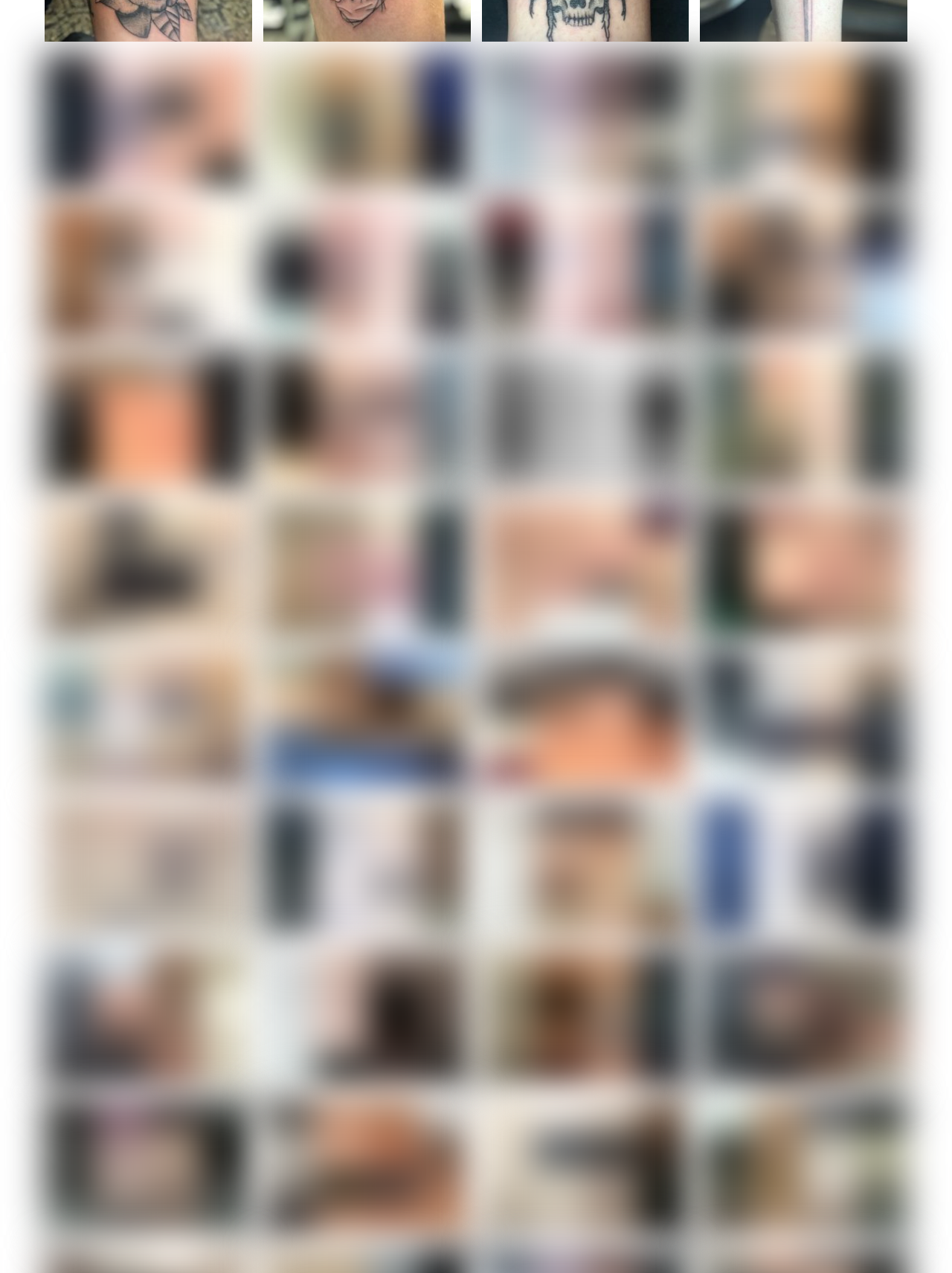Specify the bounding box coordinates of the element's area that should be clicked to execute the given instruction: "click the link 6F37FA47-E083-45E5-A0A9-FDABE83D68C5". The coordinates should be four float numbers between 0 and 1, i.e., [left, top, right, bottom].

[0.276, 0.136, 0.494, 0.148]